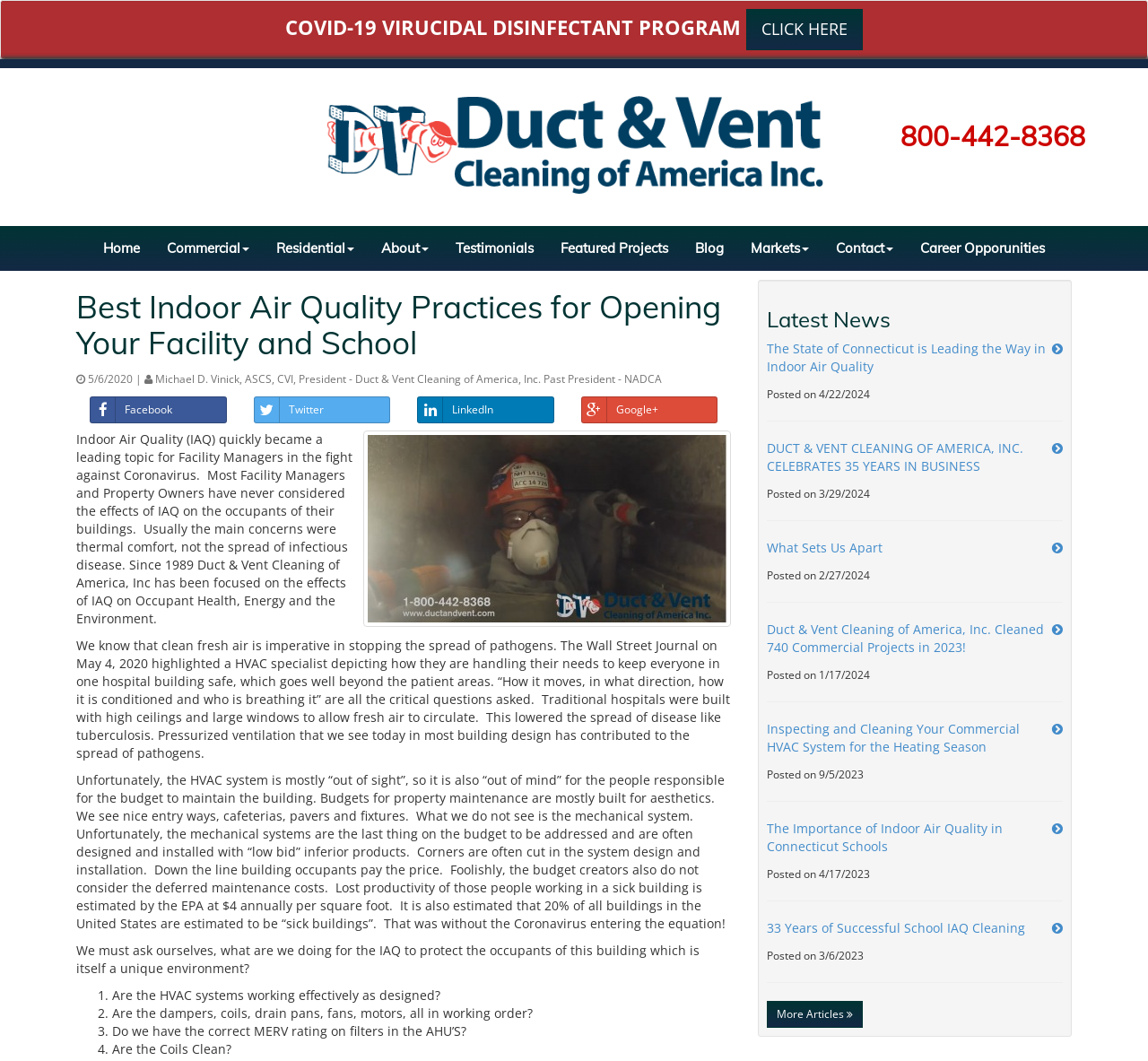What is the topic of the webpage?
Refer to the image and provide a detailed answer to the question.

Based on the webpage content, it is clear that the topic is Indoor Air Quality (IAQ) and its importance in the fight against Coronavirus, specifically in facilities and schools.